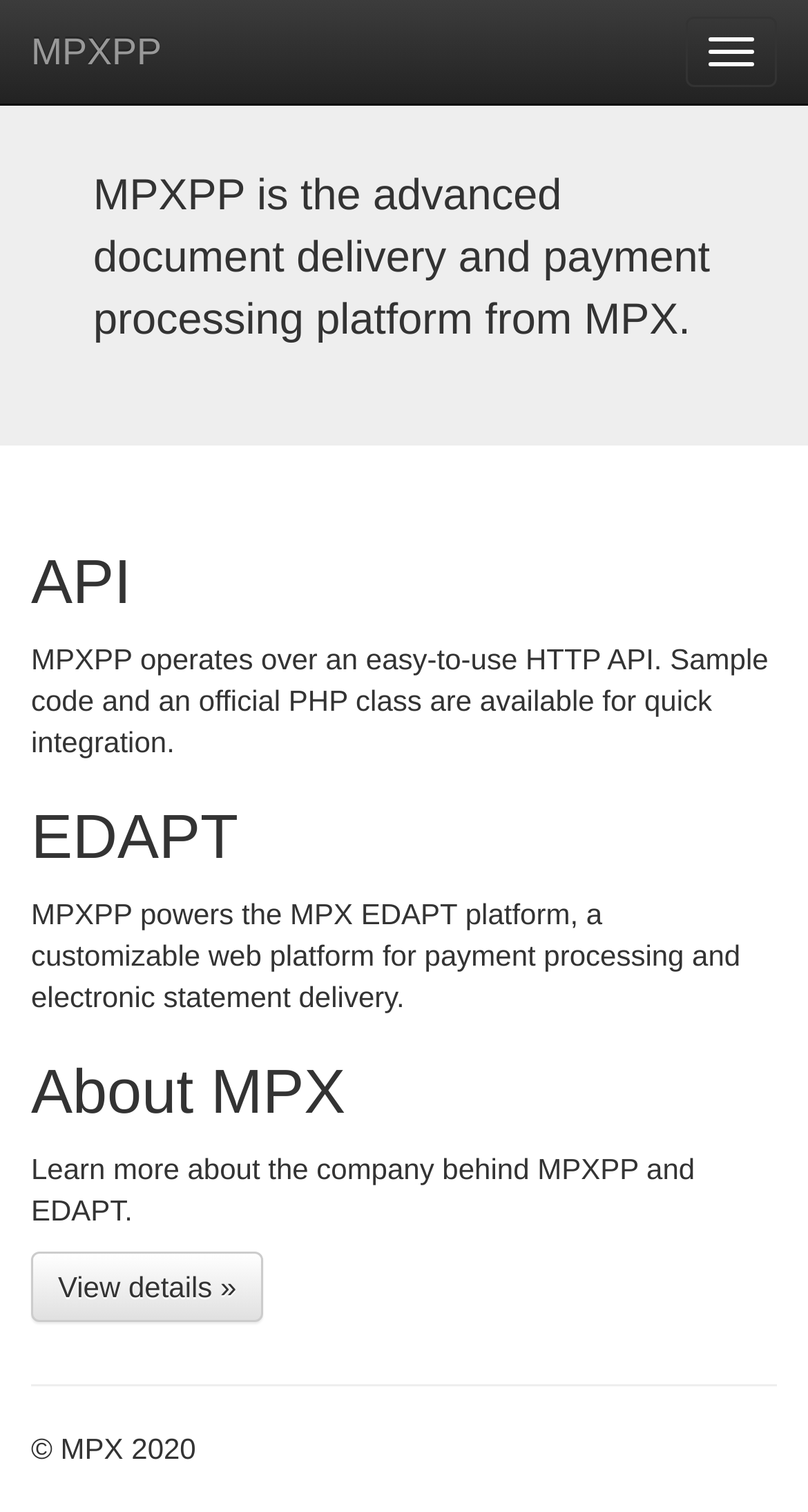Provide a one-word or short-phrase answer to the question:
What is the year of copyright for MPX?

2020